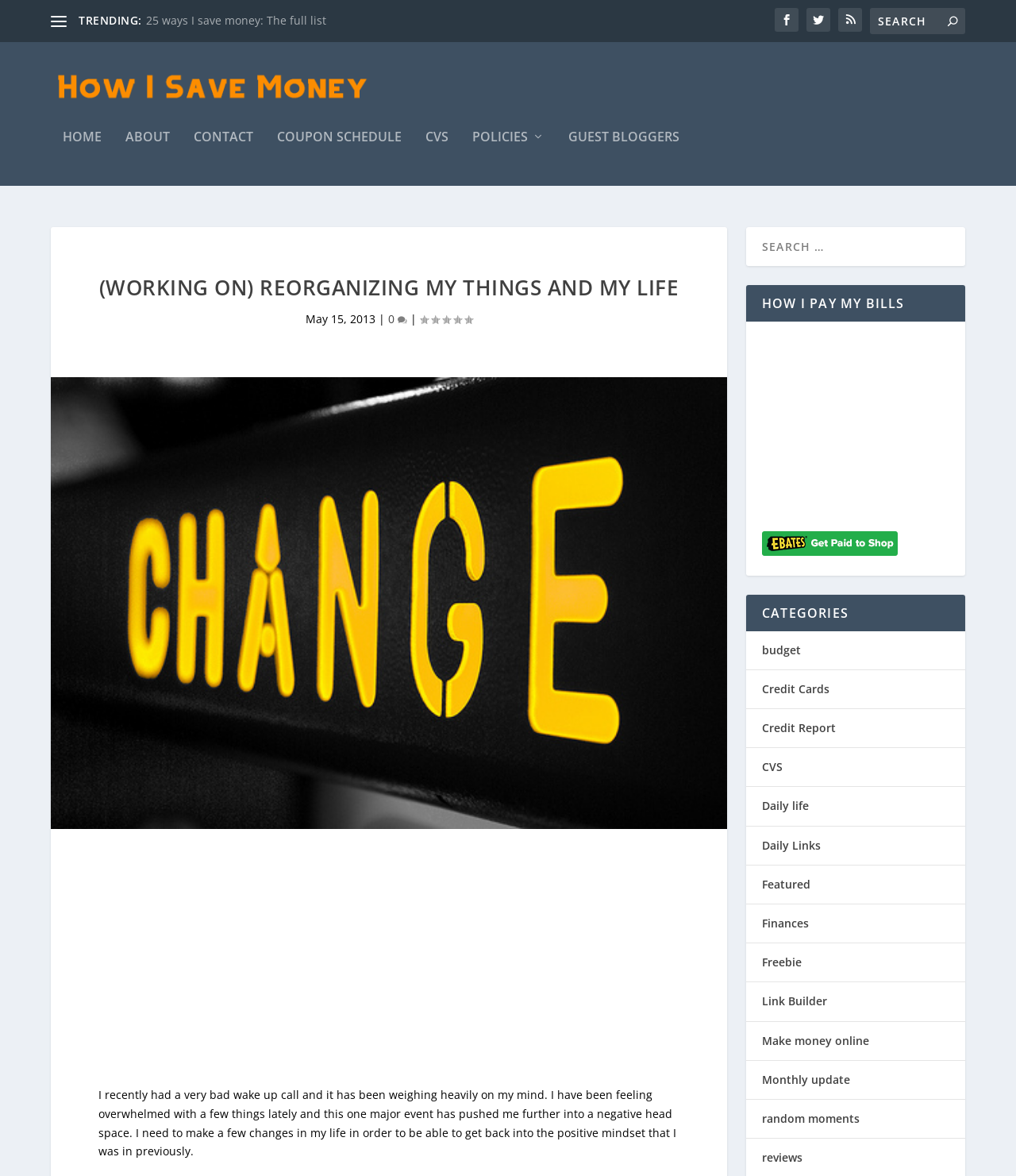Please determine the bounding box coordinates of the area that needs to be clicked to complete this task: 'Read the article about reorganizing my things and my life'. The coordinates must be four float numbers between 0 and 1, formatted as [left, top, right, bottom].

[0.097, 0.915, 0.666, 0.976]